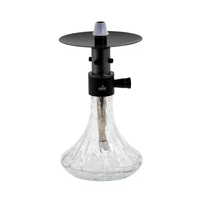Offer a detailed caption for the image presented.

The image showcases the "Agni Veno Hookah Set - Black," known for its sleek design and high-quality craftsmanship. This hookah features a stylish black top plate and a transparent glass base with a distinctive, textured finish. The functional design includes a valve for effective airflow and a nozzle for a smooth smoking experience. While the hookah provides an elegant and modern appeal, it's important to note that the hose and handle are sold separately, allowing for personalization with various accessories. This piece is ideal for both casual gatherings and sophisticated occasions, embodying a blend of aesthetics and functionality in hookah design.